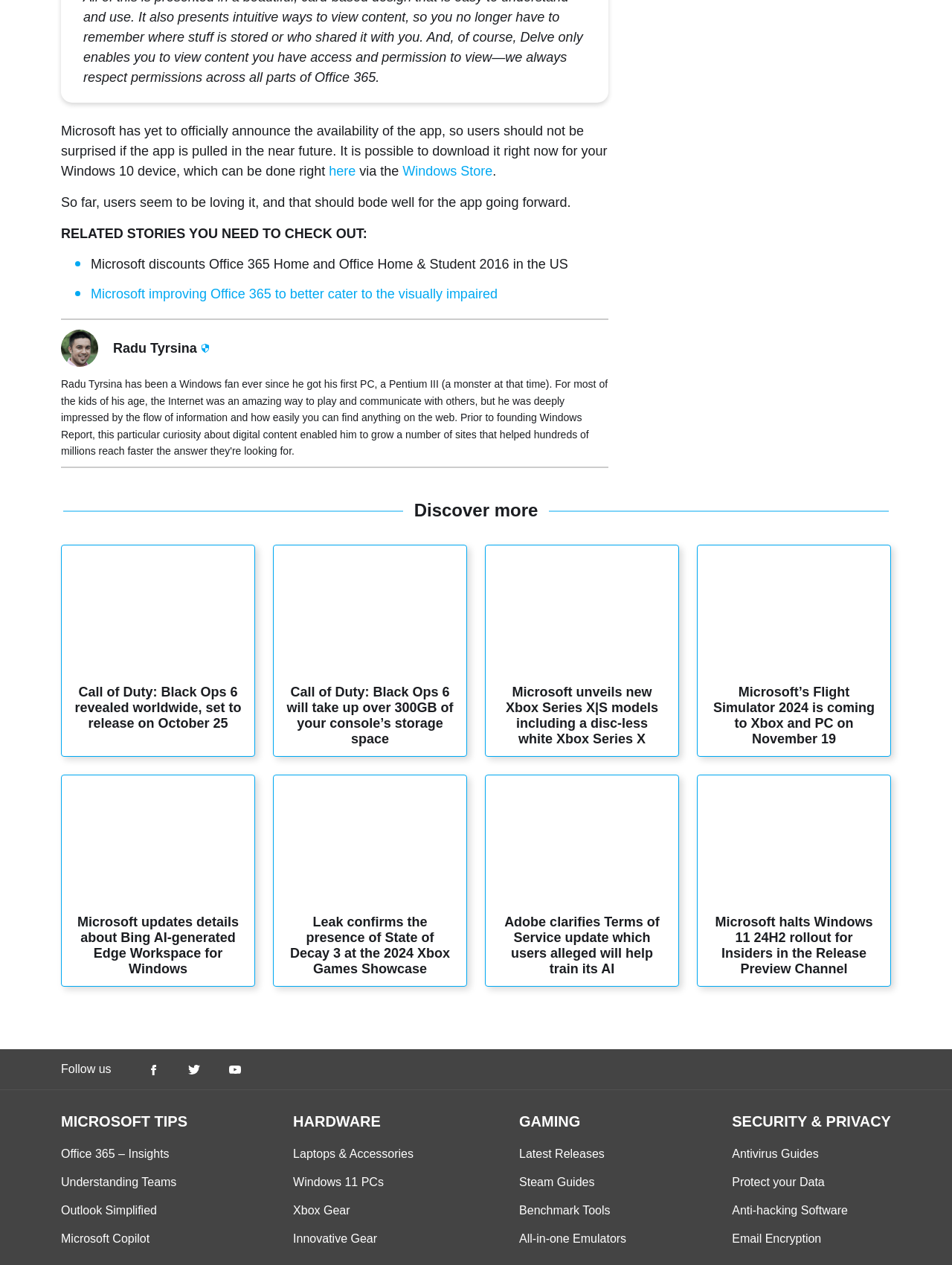Using the given element description, provide the bounding box coordinates (top-left x, top-left y, bottom-right x, bottom-right y) for the corresponding UI element in the screenshot: Gaming

[0.545, 0.881, 0.658, 0.892]